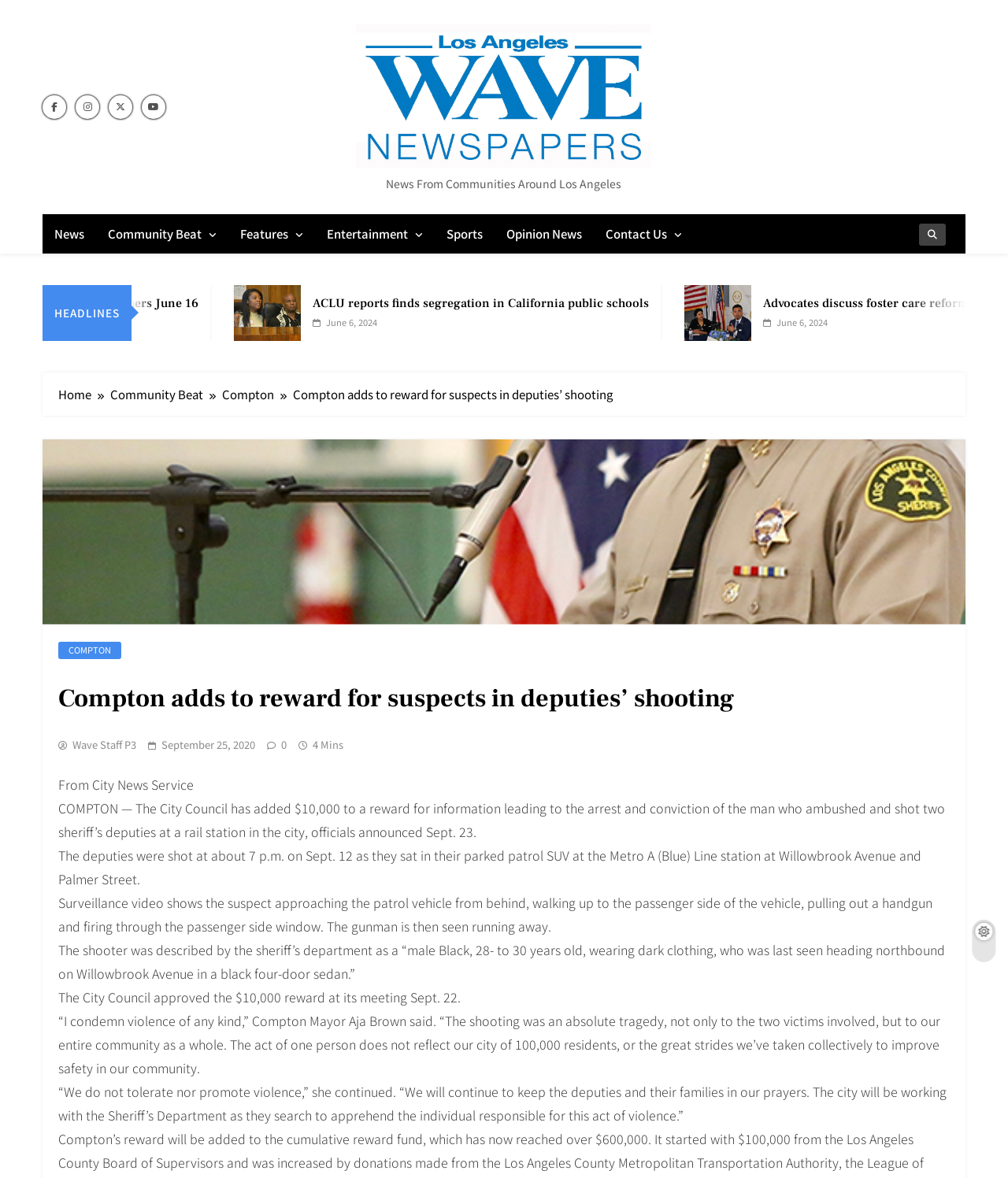Identify the bounding box coordinates of the clickable region necessary to fulfill the following instruction: "Click on the News link". The bounding box coordinates should be four float numbers between 0 and 1, i.e., [left, top, right, bottom].

[0.042, 0.182, 0.095, 0.216]